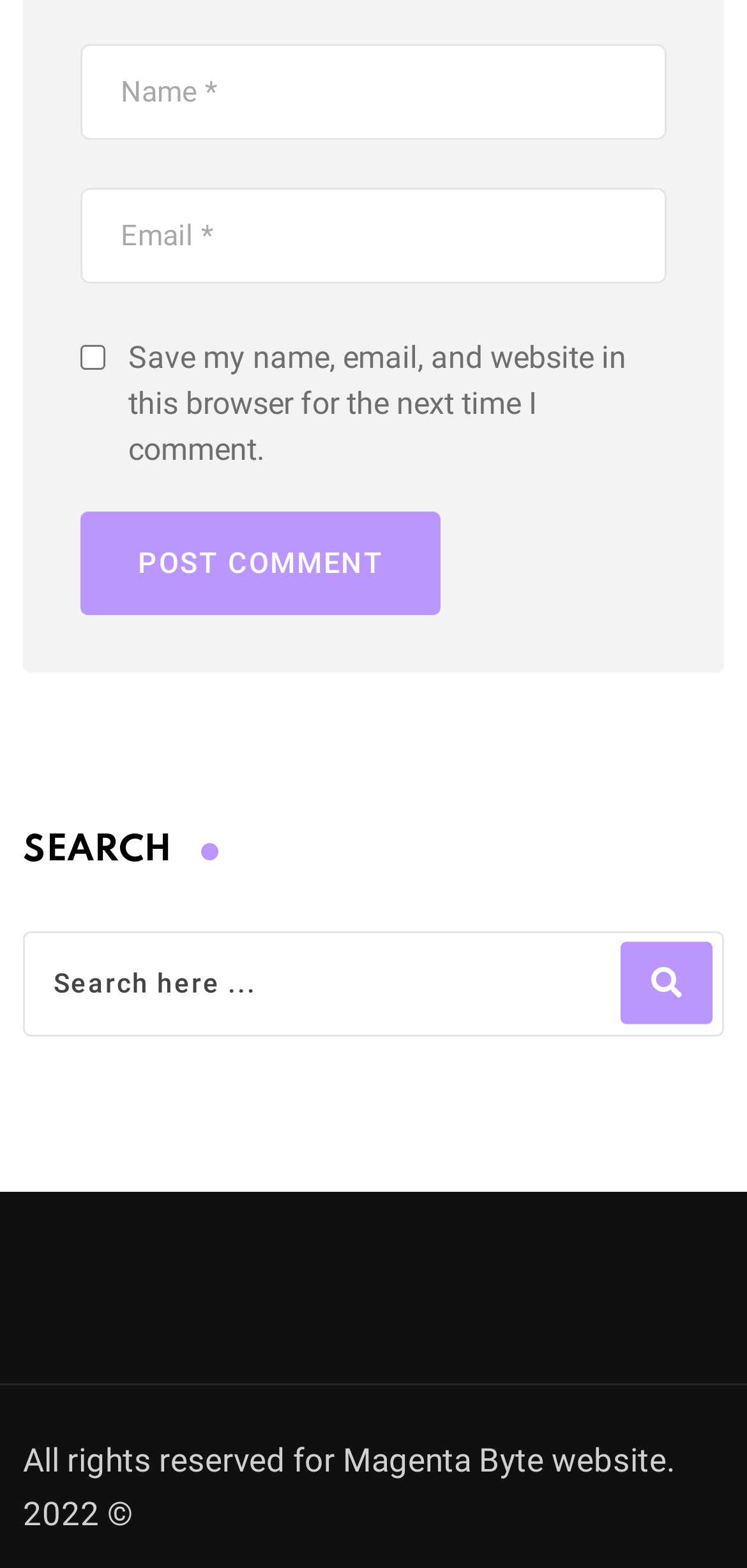What is the label of the first textbox?
Look at the image and answer the question using a single word or phrase.

Name